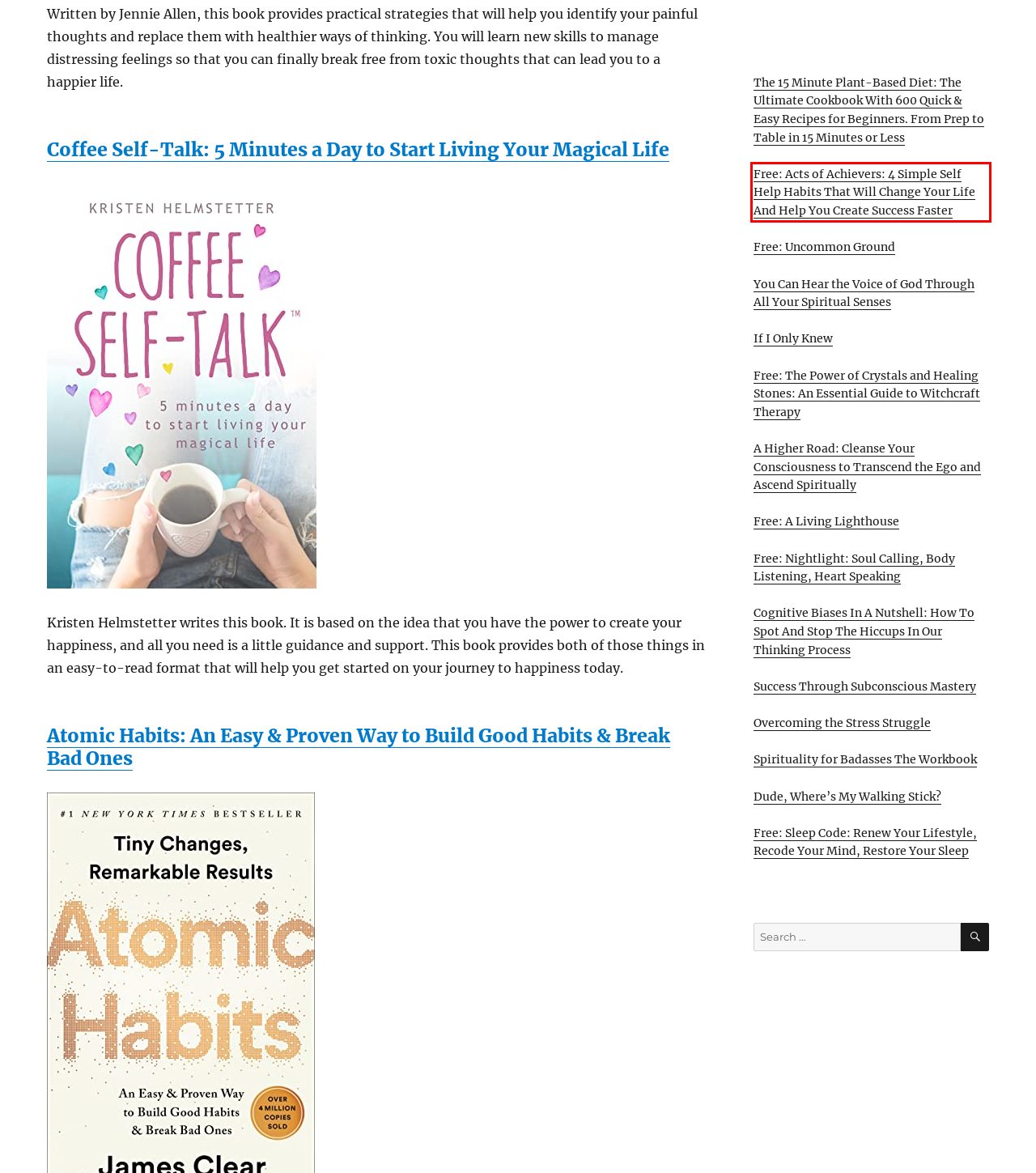You are given a screenshot showing a webpage with a red bounding box. Perform OCR to capture the text within the red bounding box.

Free: Acts of Achievers: 4 Simple Self Help Habits That Will Change Your Life And Help You Create Success Faster